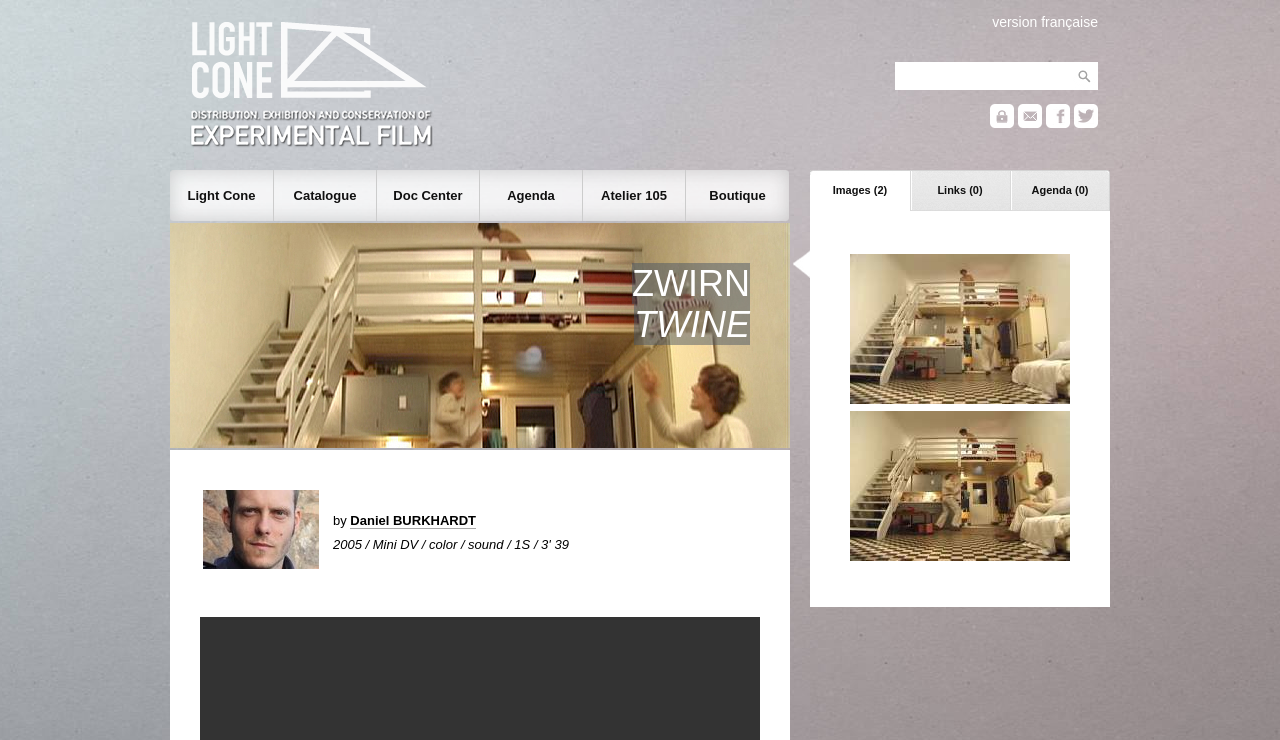From the given element description: "‹ Prev", find the bounding box for the UI element. Provide the coordinates as four float numbers between 0 and 1, in the order [left, top, right, bottom].

None